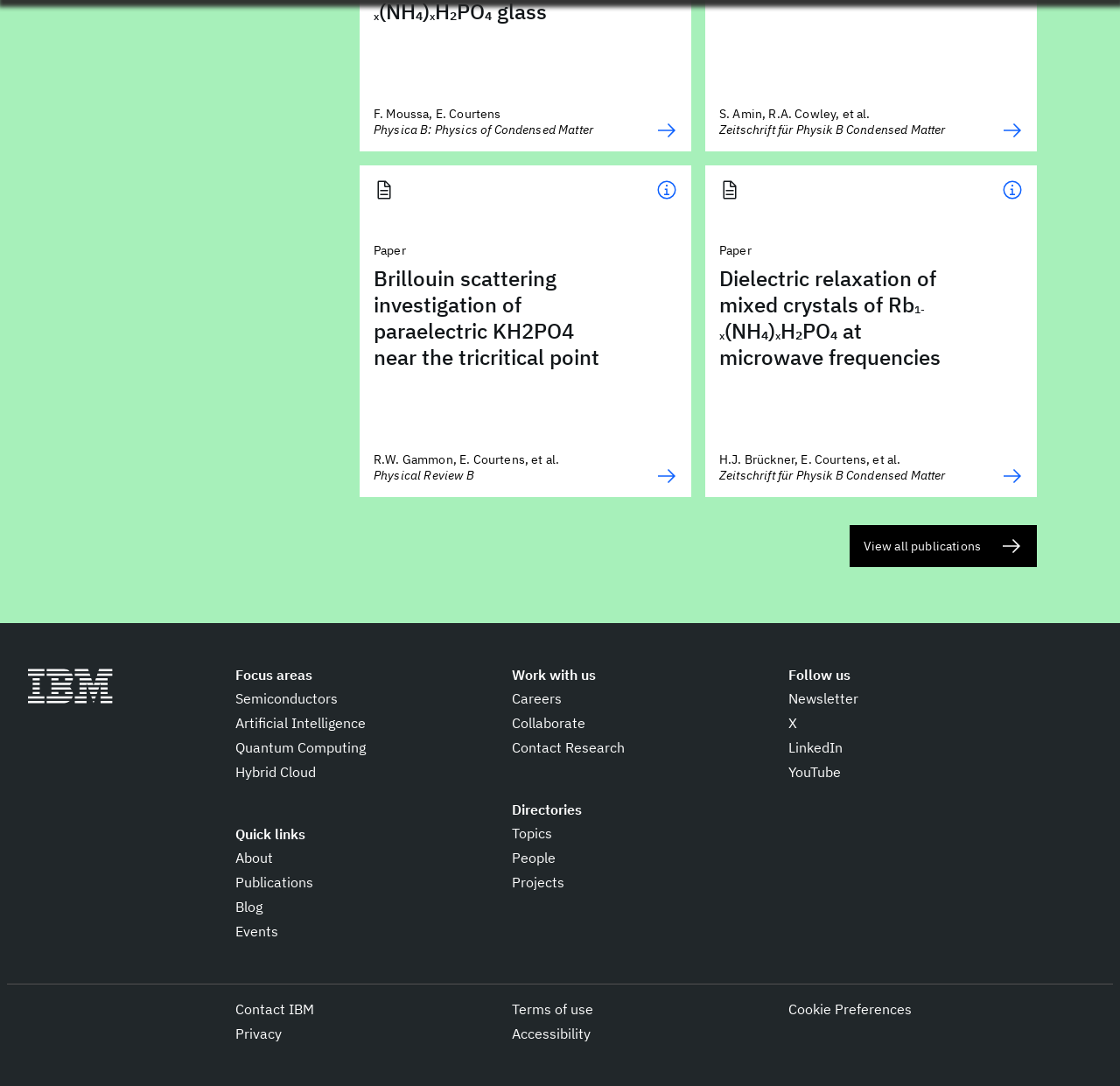Kindly determine the bounding box coordinates for the area that needs to be clicked to execute this instruction: "Click on the link to the topic 'Semiconductors'".

[0.21, 0.633, 0.302, 0.652]